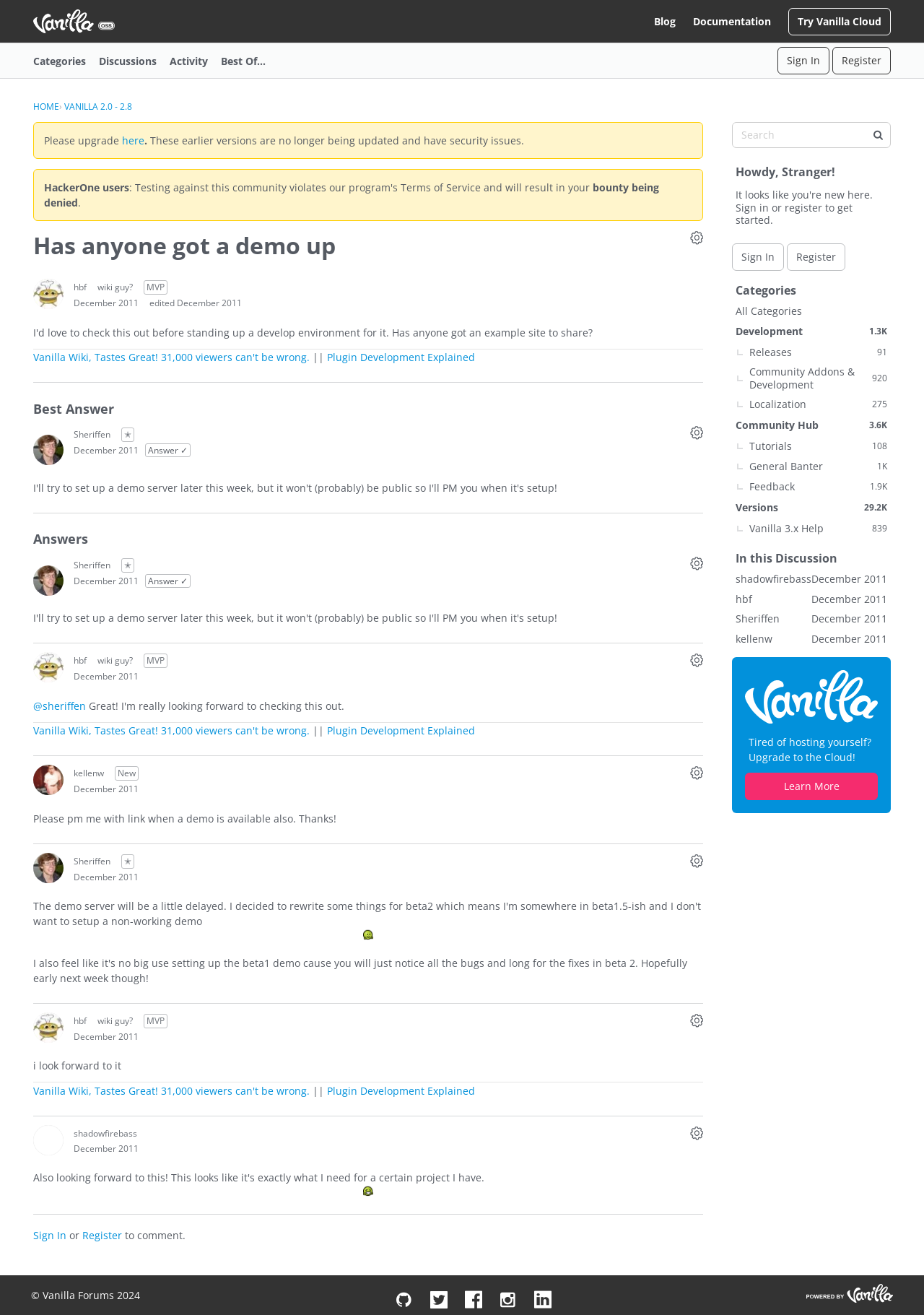Identify the bounding box coordinates of the area that should be clicked in order to complete the given instruction: "Click on the 'Try Vanilla Cloud' link". The bounding box coordinates should be four float numbers between 0 and 1, i.e., [left, top, right, bottom].

[0.853, 0.006, 0.964, 0.027]